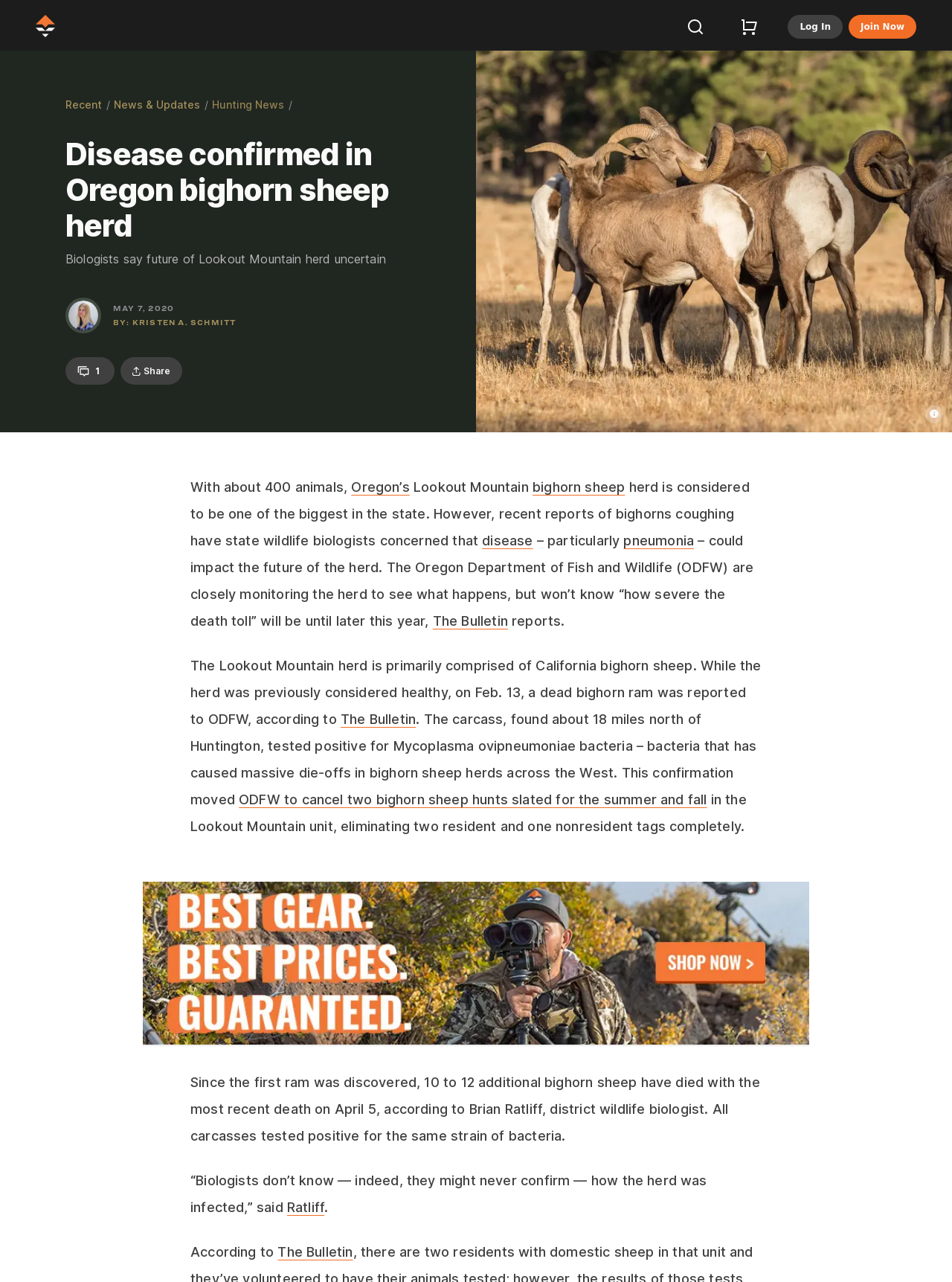Please provide a one-word or phrase answer to the question: 
How many animals are in the Lookout Mountain herd?

About 400